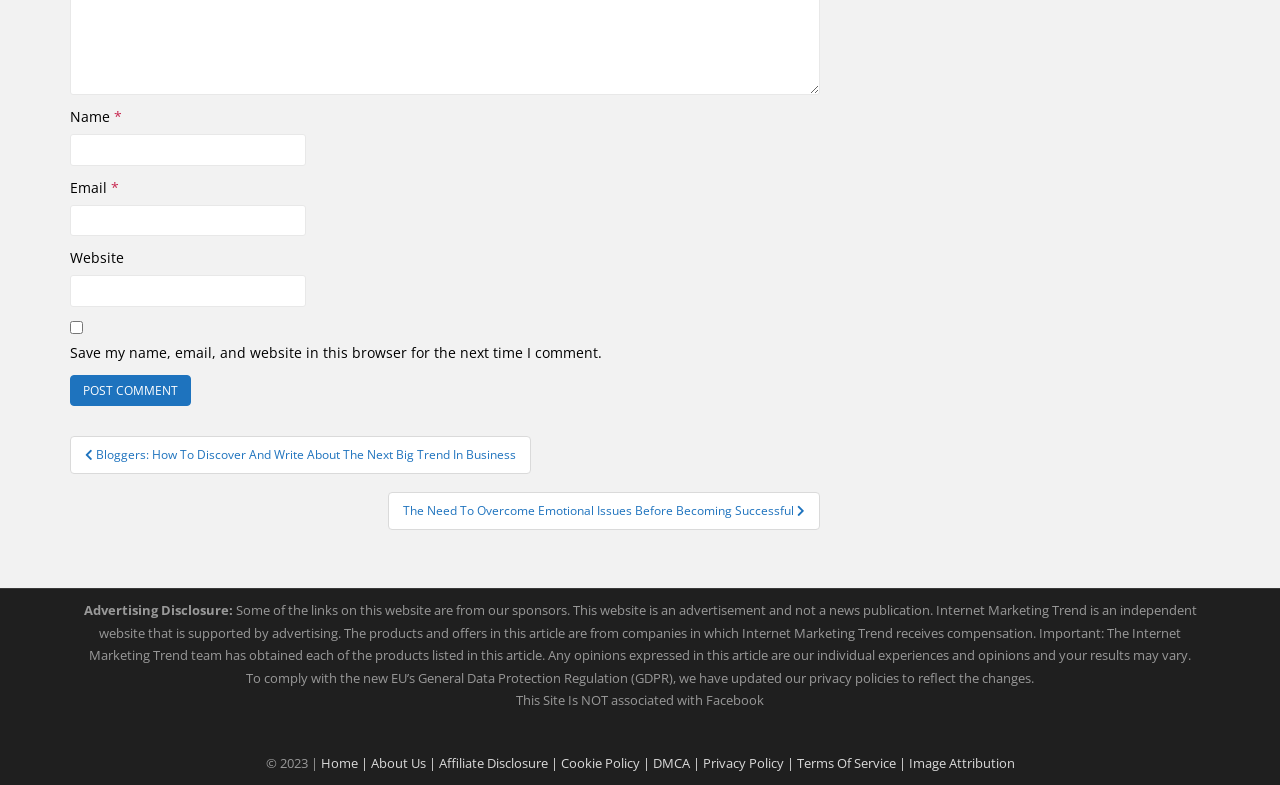With reference to the screenshot, provide a detailed response to the question below:
How many links are in the 'Posts' navigation section?

The 'Posts' navigation section contains two links: 'Bloggers: How To Discover And Write About The Next Big Trend In Business' and 'The Need To Overcome Emotional Issues Before Becoming Successful'.